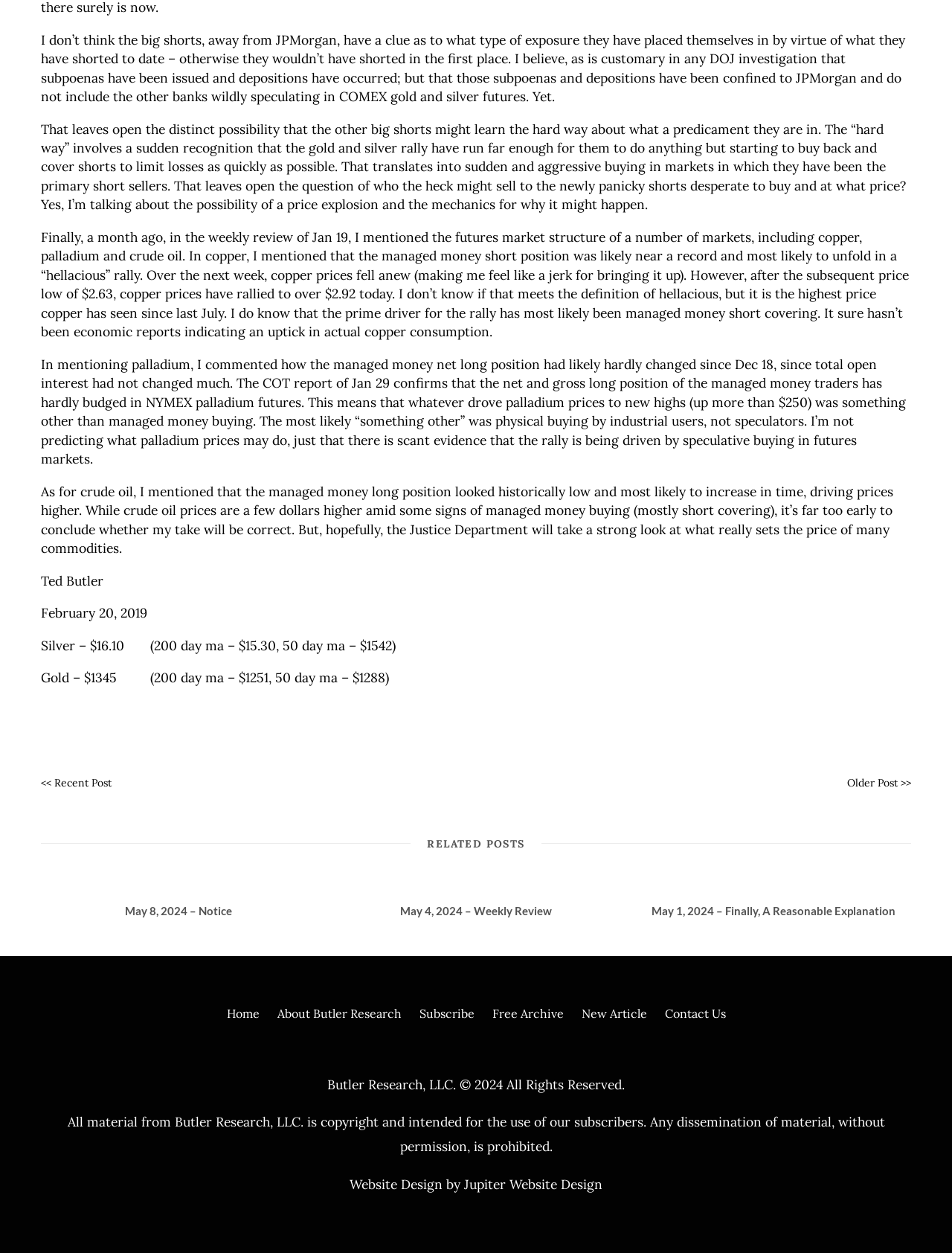Please identify the bounding box coordinates of the region to click in order to complete the given instruction: "go to recent post". The coordinates should be four float numbers between 0 and 1, i.e., [left, top, right, bottom].

[0.043, 0.619, 0.117, 0.63]